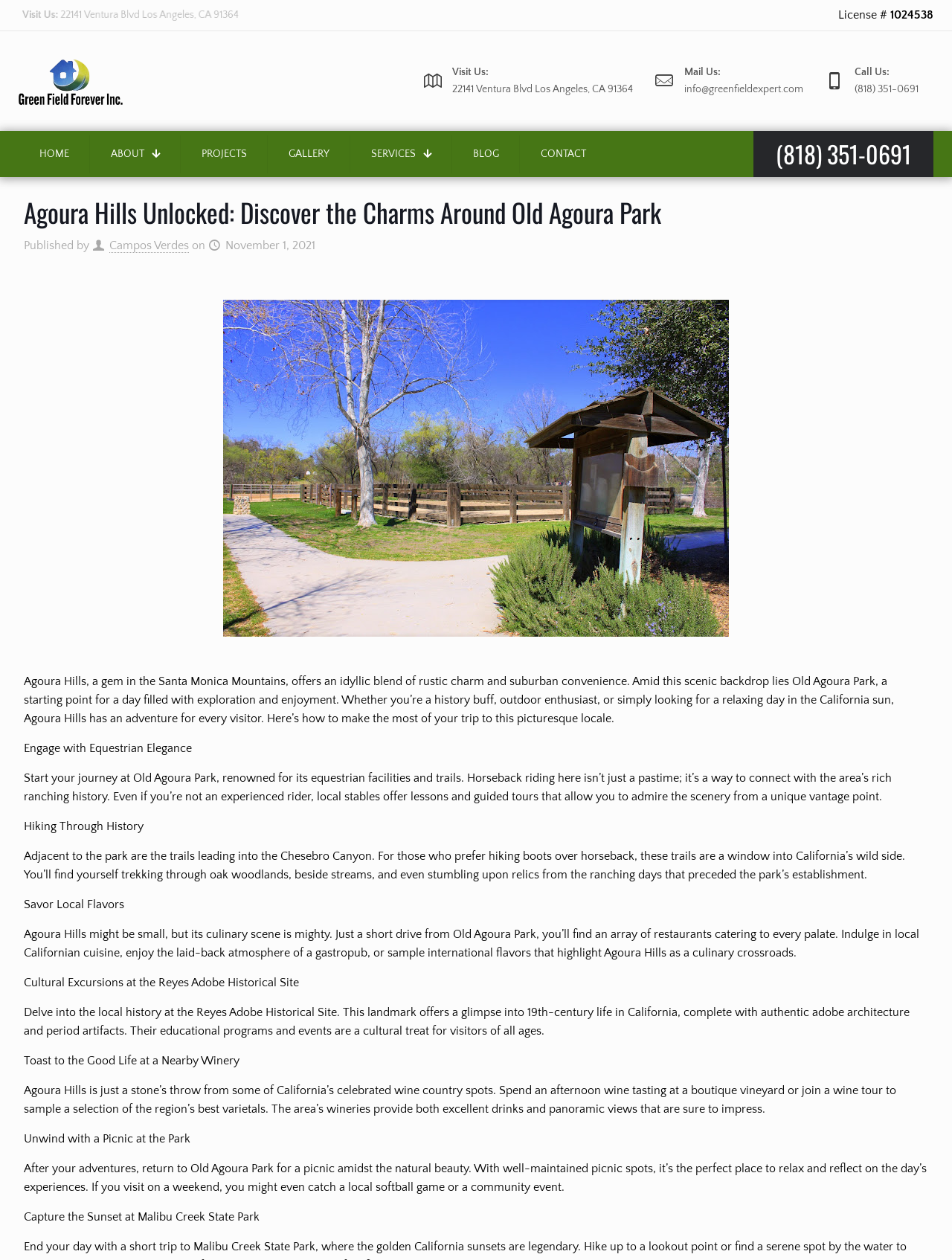Please identify the bounding box coordinates of the element on the webpage that should be clicked to follow this instruction: "Visit the website's home page". The bounding box coordinates should be given as four float numbers between 0 and 1, formatted as [left, top, right, bottom].

[0.02, 0.107, 0.095, 0.137]